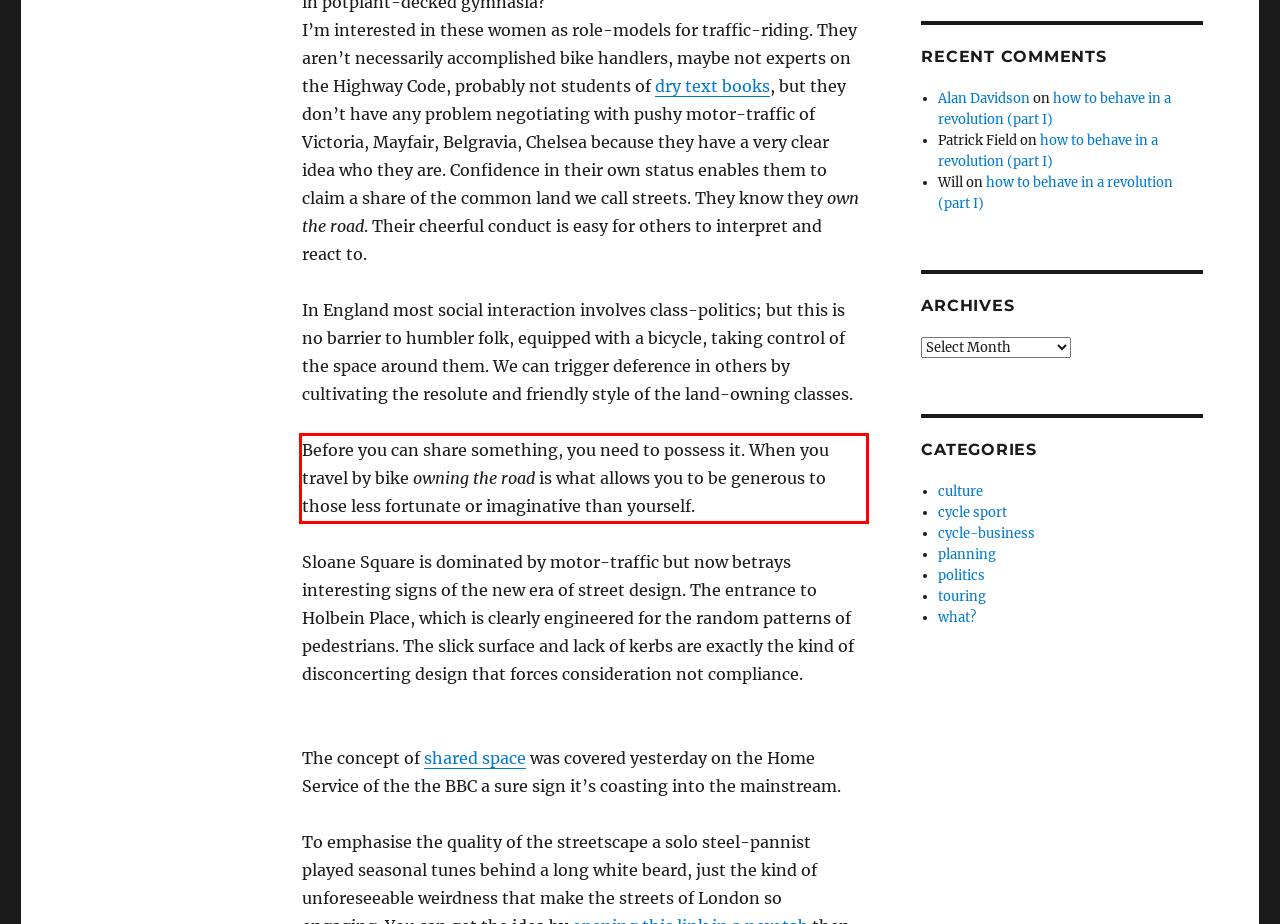Analyze the screenshot of the webpage and extract the text from the UI element that is inside the red bounding box.

Before you can share something, you need to possess it. When you travel by bike owning the road is what allows you to be generous to those less fortunate or imaginative than yourself.